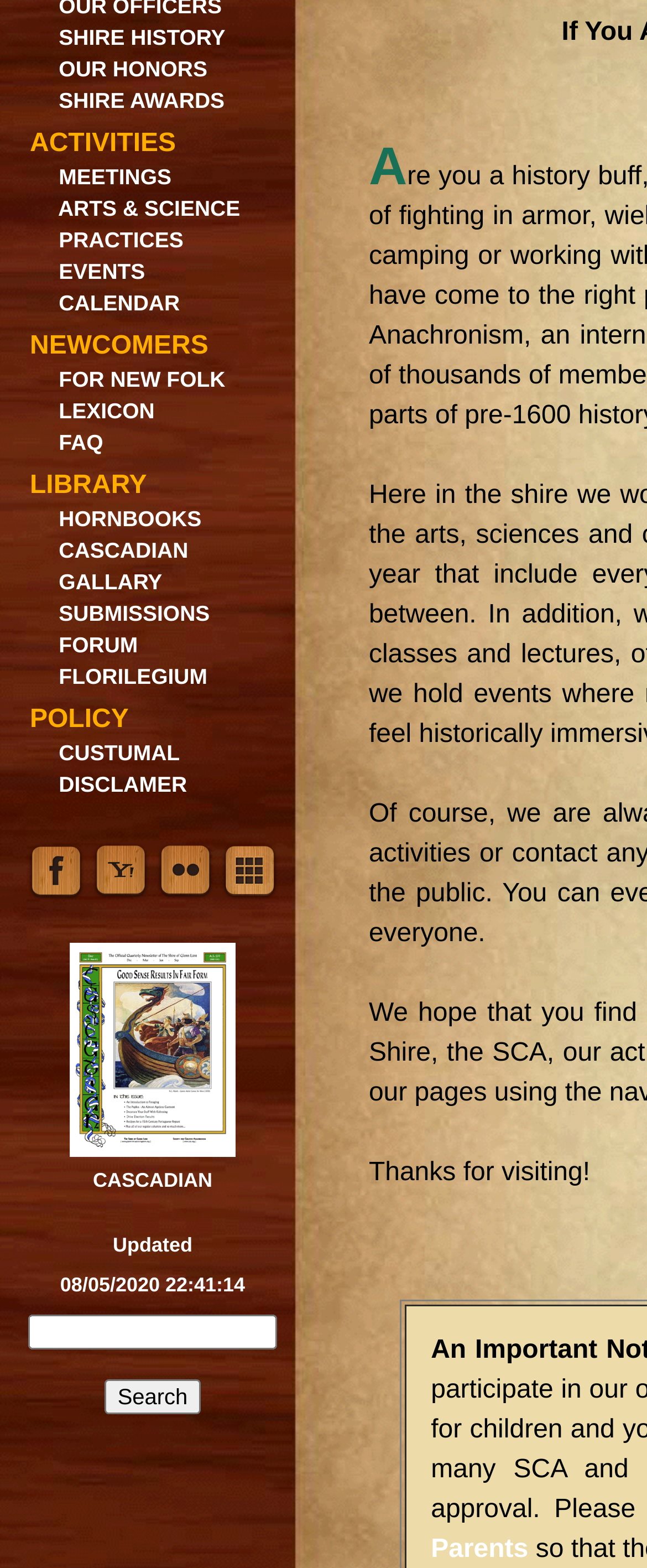Provide the bounding box coordinates of the HTML element described by the text: "FOR NEW FOLK". The coordinates should be in the format [left, top, right, bottom] with values between 0 and 1.

[0.054, 0.233, 0.358, 0.251]